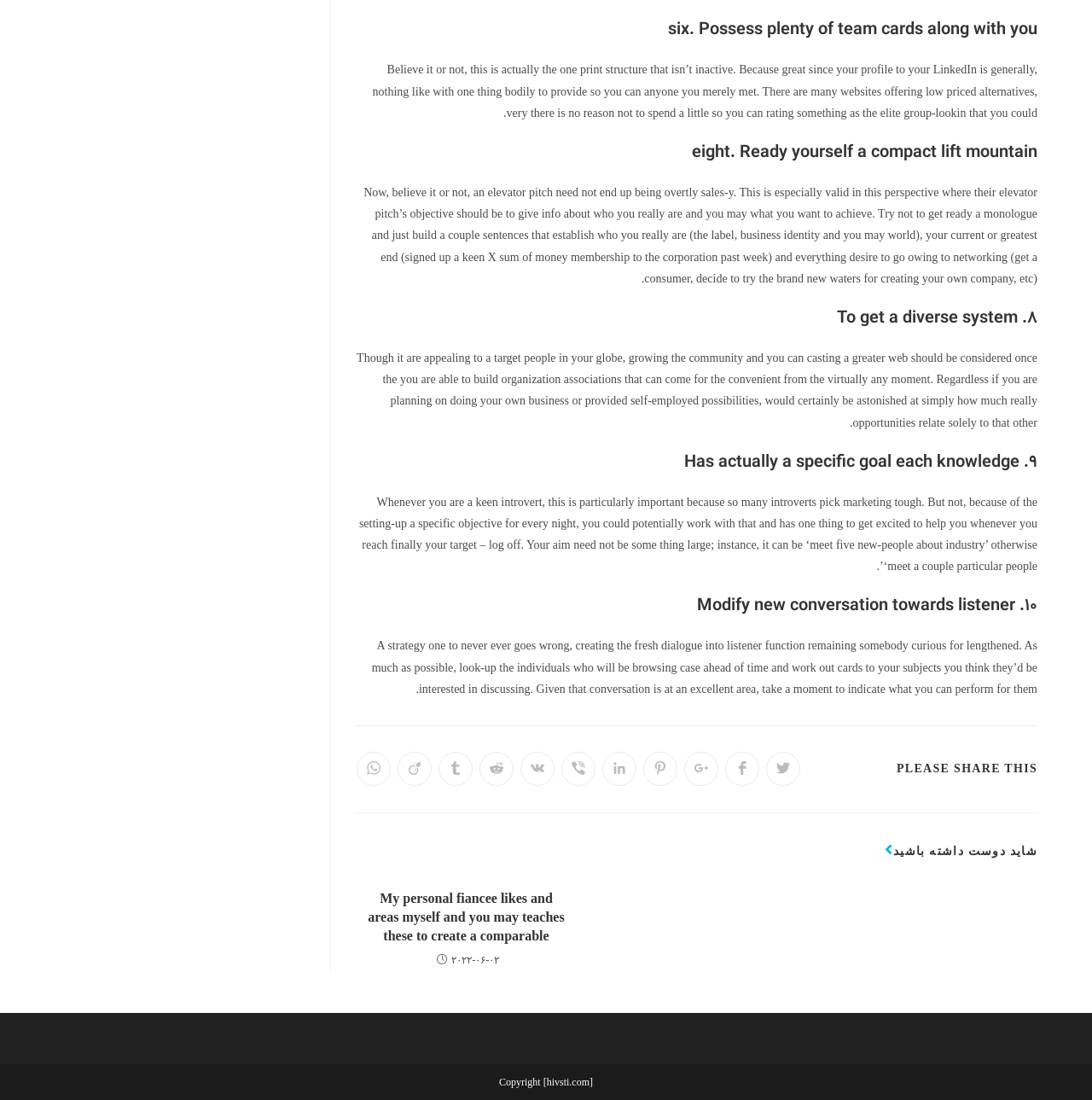Provide a short answer using a single word or phrase for the following question: 
How many sharing options are available?

10